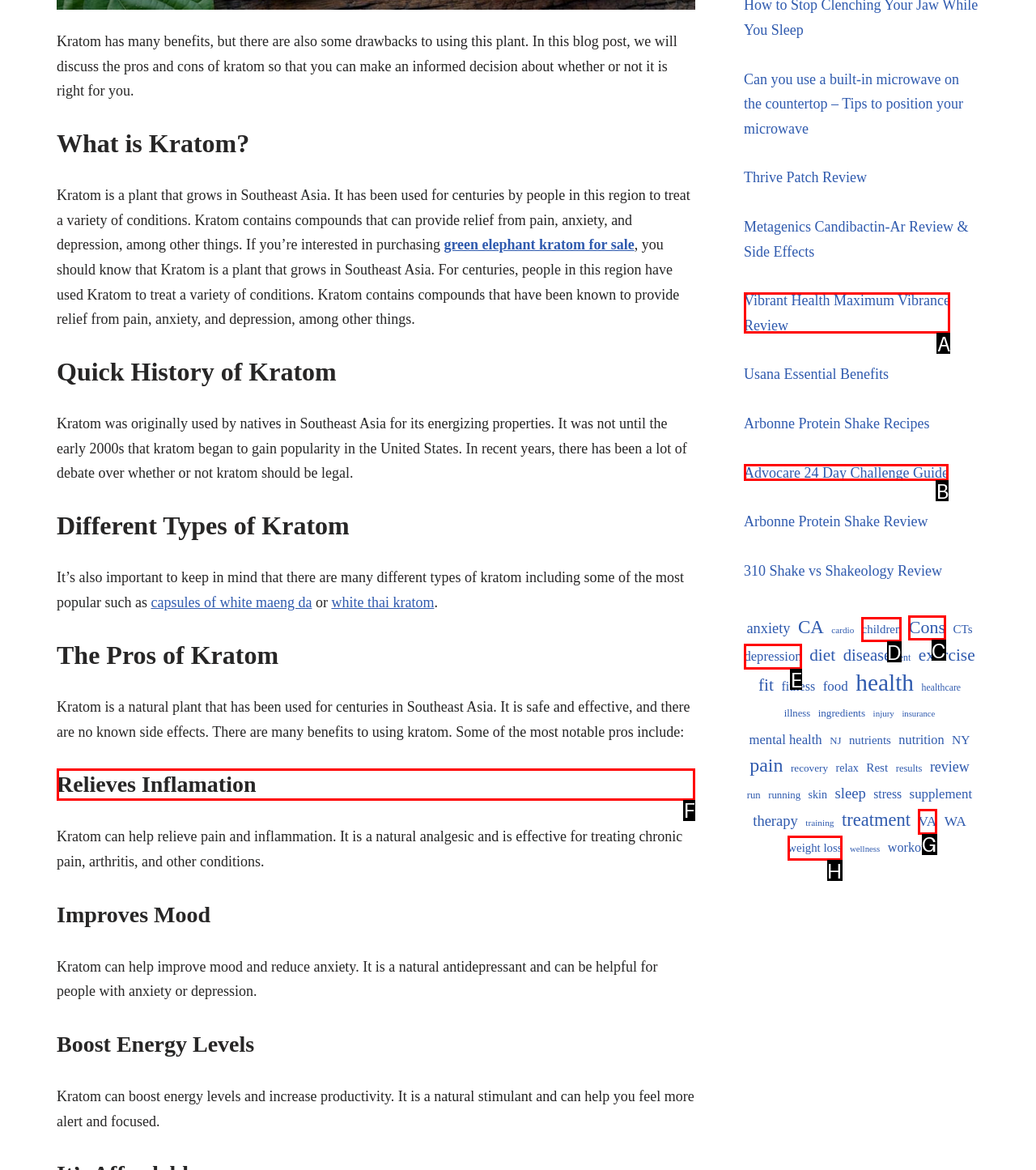Which lettered option should be clicked to achieve the task: Learn about the benefits of using kratom for pain relief? Choose from the given choices.

F